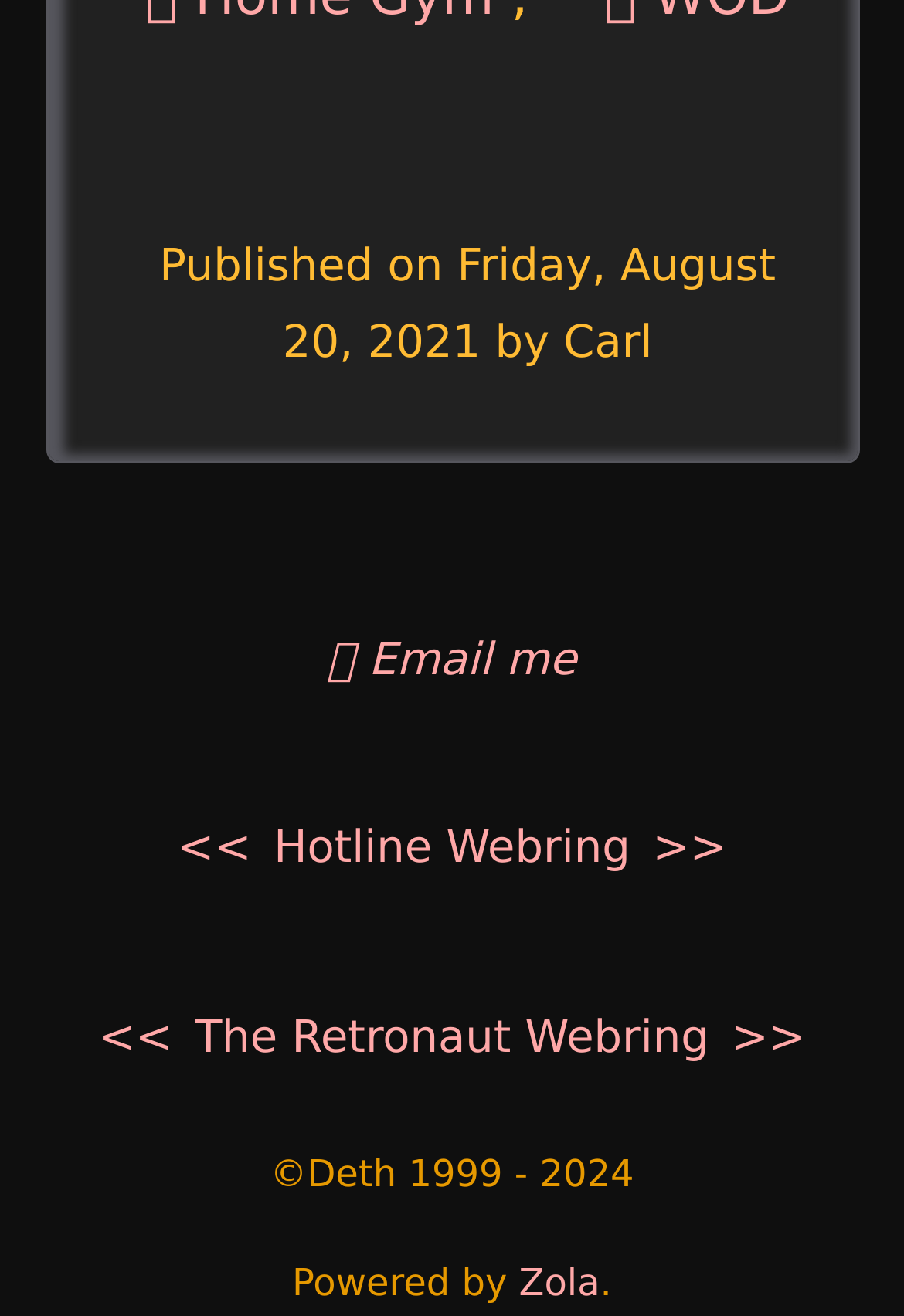From the details in the image, provide a thorough response to the question: What is the name of the webring?

The name of the webring is mentioned as 'The Retronaut Webring' in the link element located at the middle of the webpage, which is part of a navigation section.